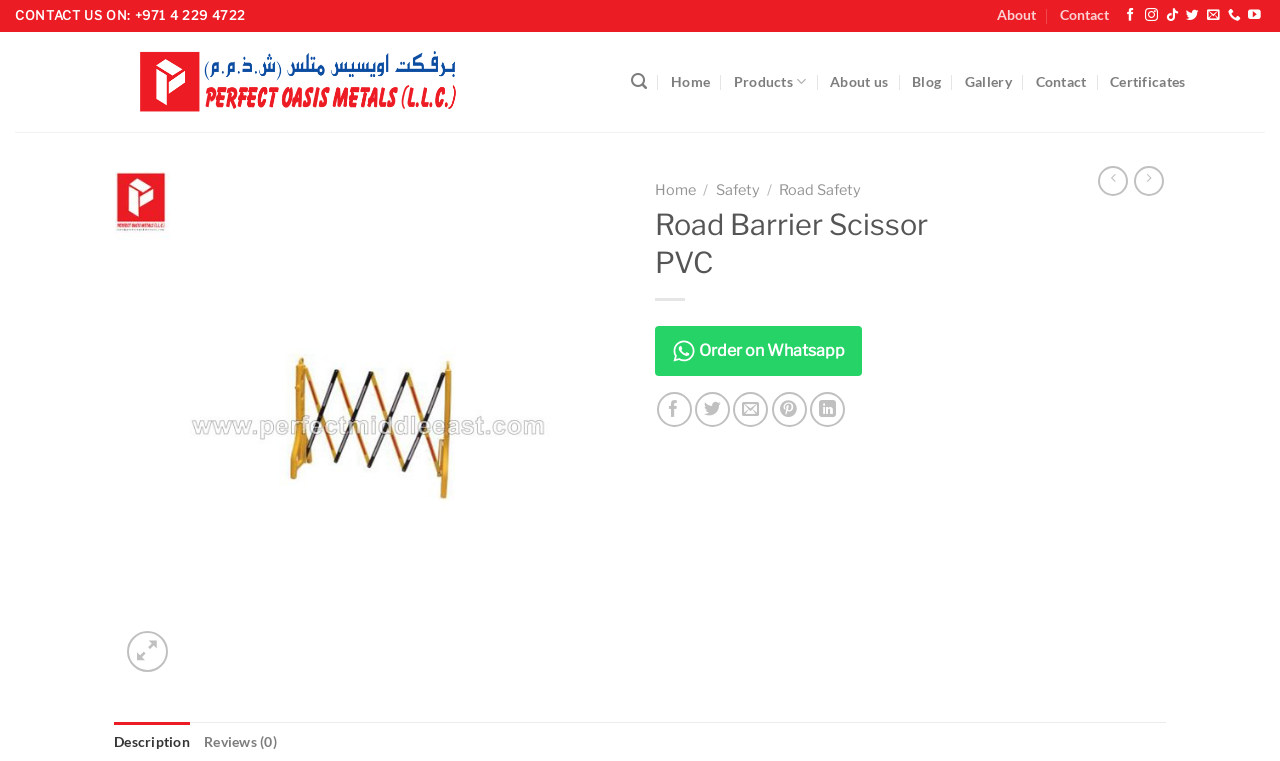Identify the coordinates of the bounding box for the element described below: "alt="Road Barrier Scissor PVC"". Return the coordinates as four float numbers between 0 and 1: [left, top, right, bottom].

[0.09, 0.546, 0.488, 0.572]